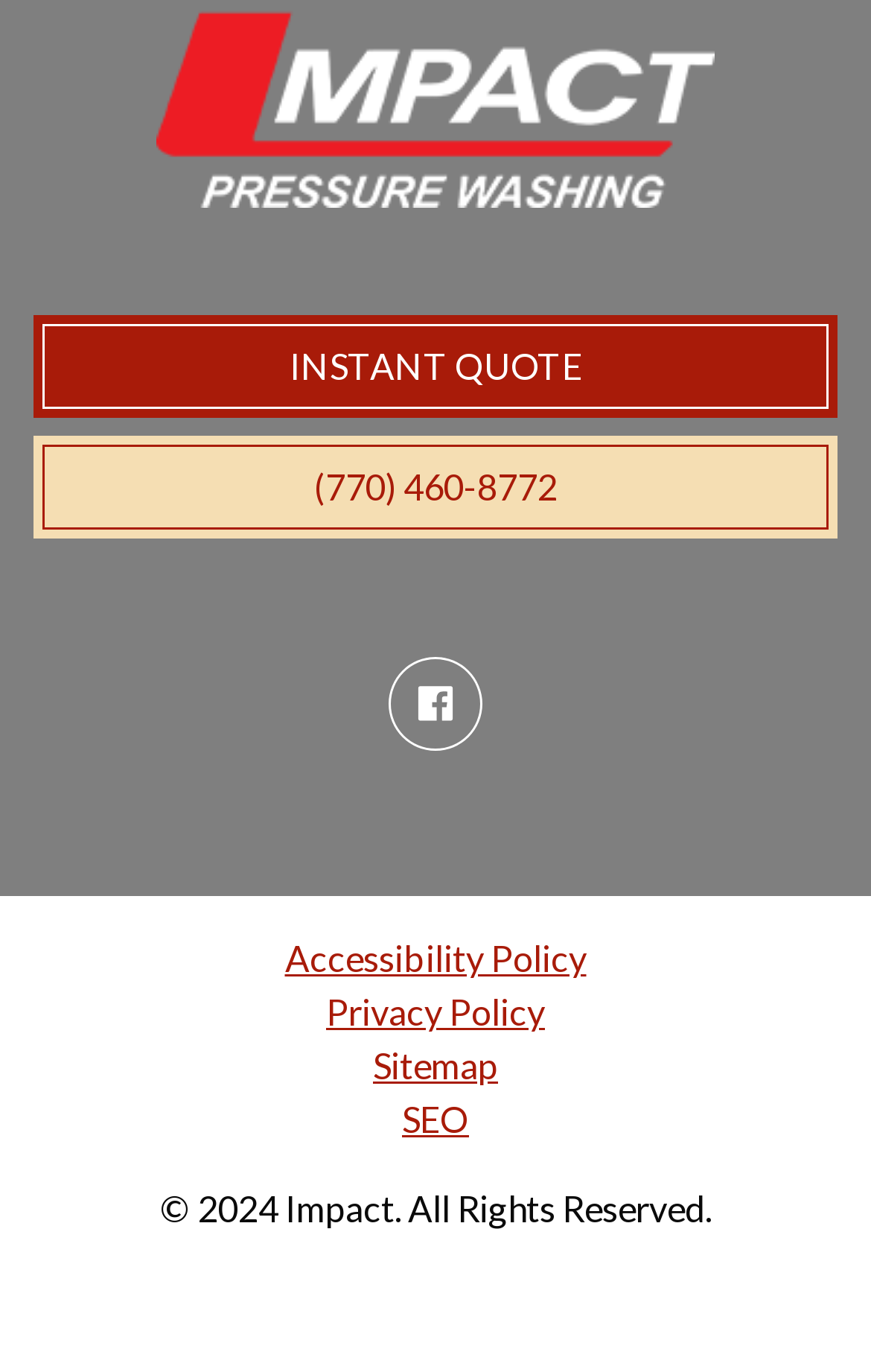Answer the question in one word or a short phrase:
What social media platform is linked on the webpage?

Facebook